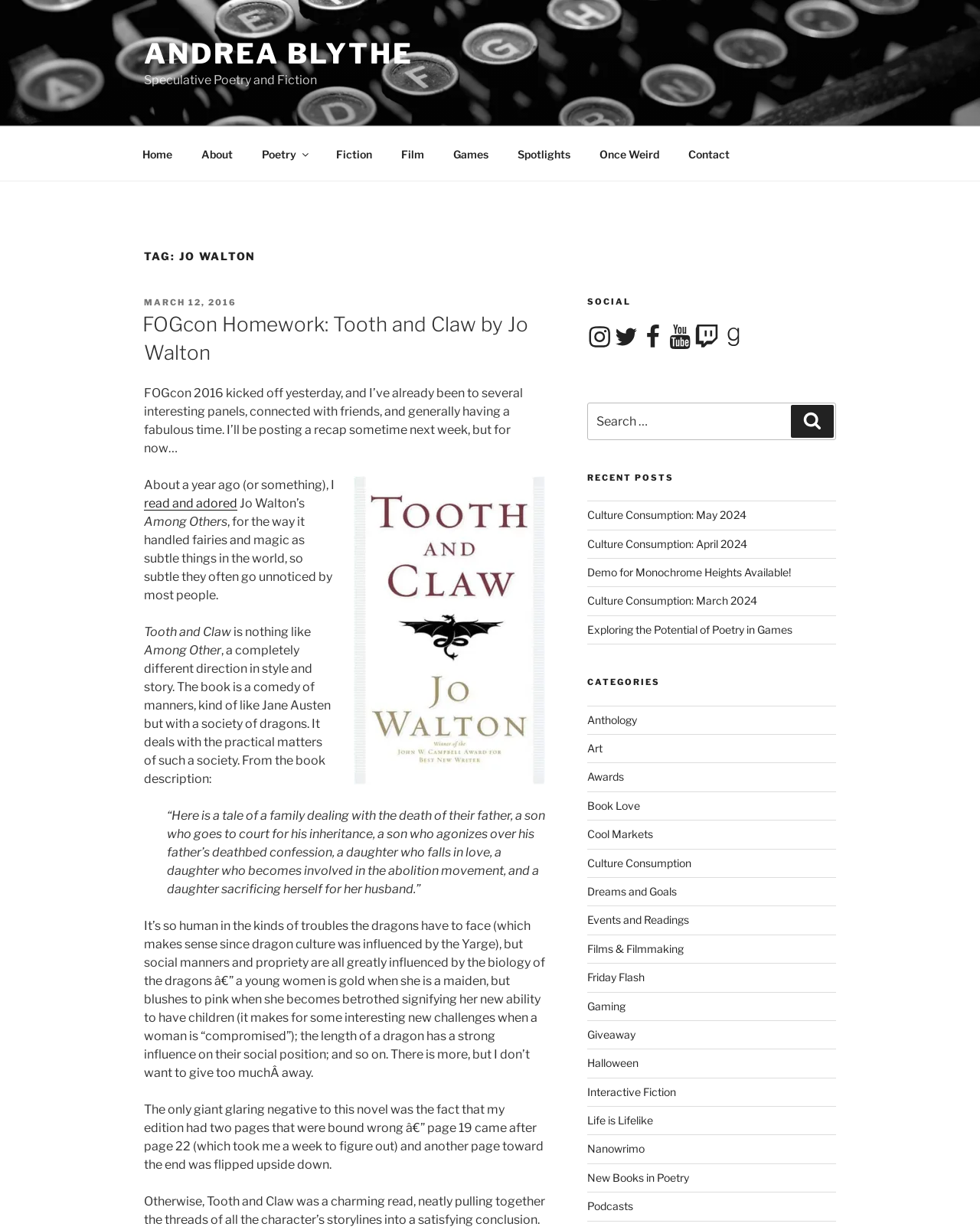Determine the bounding box coordinates of the region I should click to achieve the following instruction: "Search for something". Ensure the bounding box coordinates are four float numbers between 0 and 1, i.e., [left, top, right, bottom].

[0.599, 0.328, 0.853, 0.358]